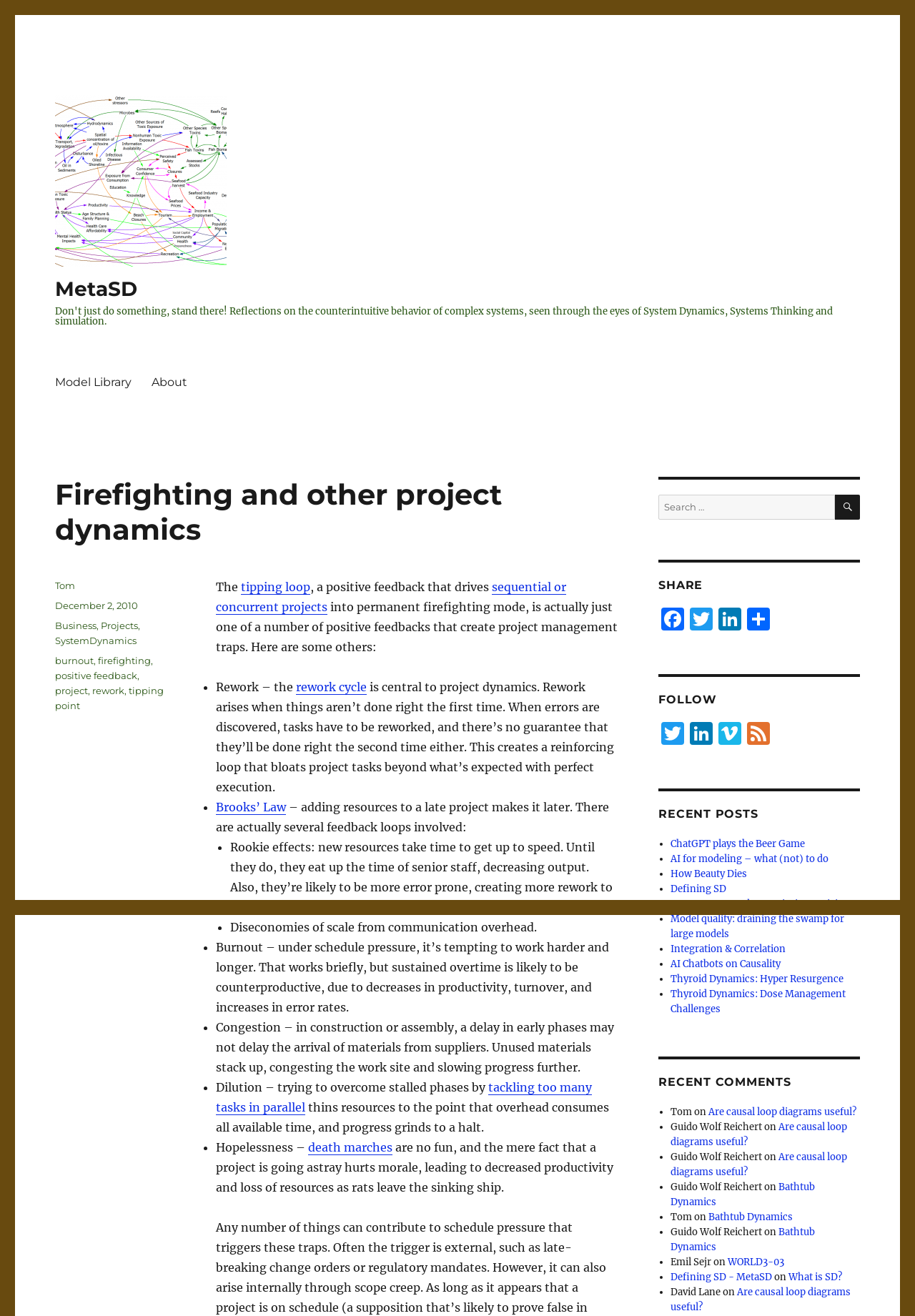Please locate the bounding box coordinates of the element's region that needs to be clicked to follow the instruction: "Click the 'Model Library' link". The bounding box coordinates should be provided as four float numbers between 0 and 1, i.e., [left, top, right, bottom].

[0.049, 0.279, 0.155, 0.301]